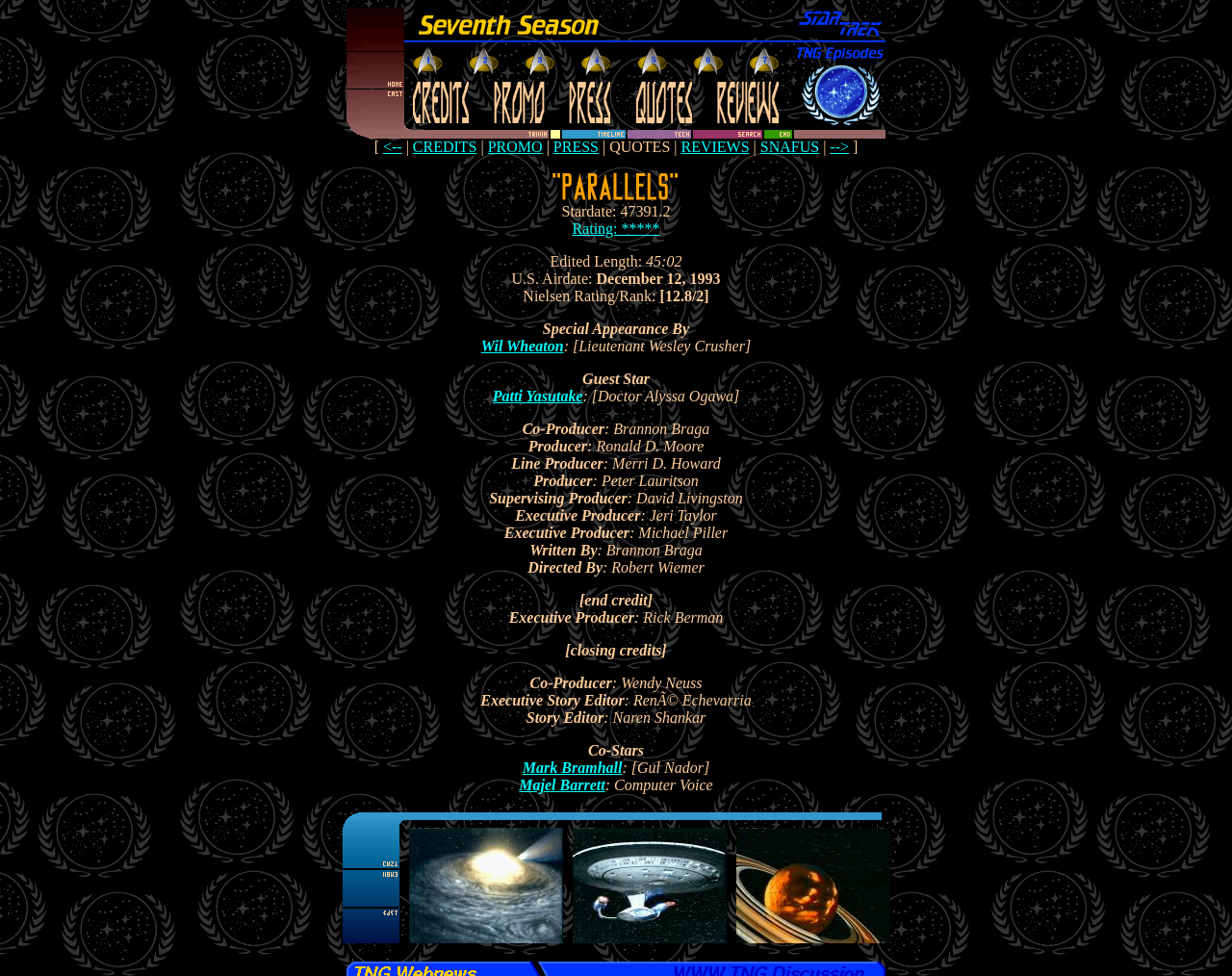Locate the UI element that matches the description SNAFUS in the webpage screenshot. Return the bounding box coordinates in the format (top-left x, top-left y, bottom-right x, bottom-right y), with values ranging from 0 to 1.

[0.617, 0.142, 0.665, 0.159]